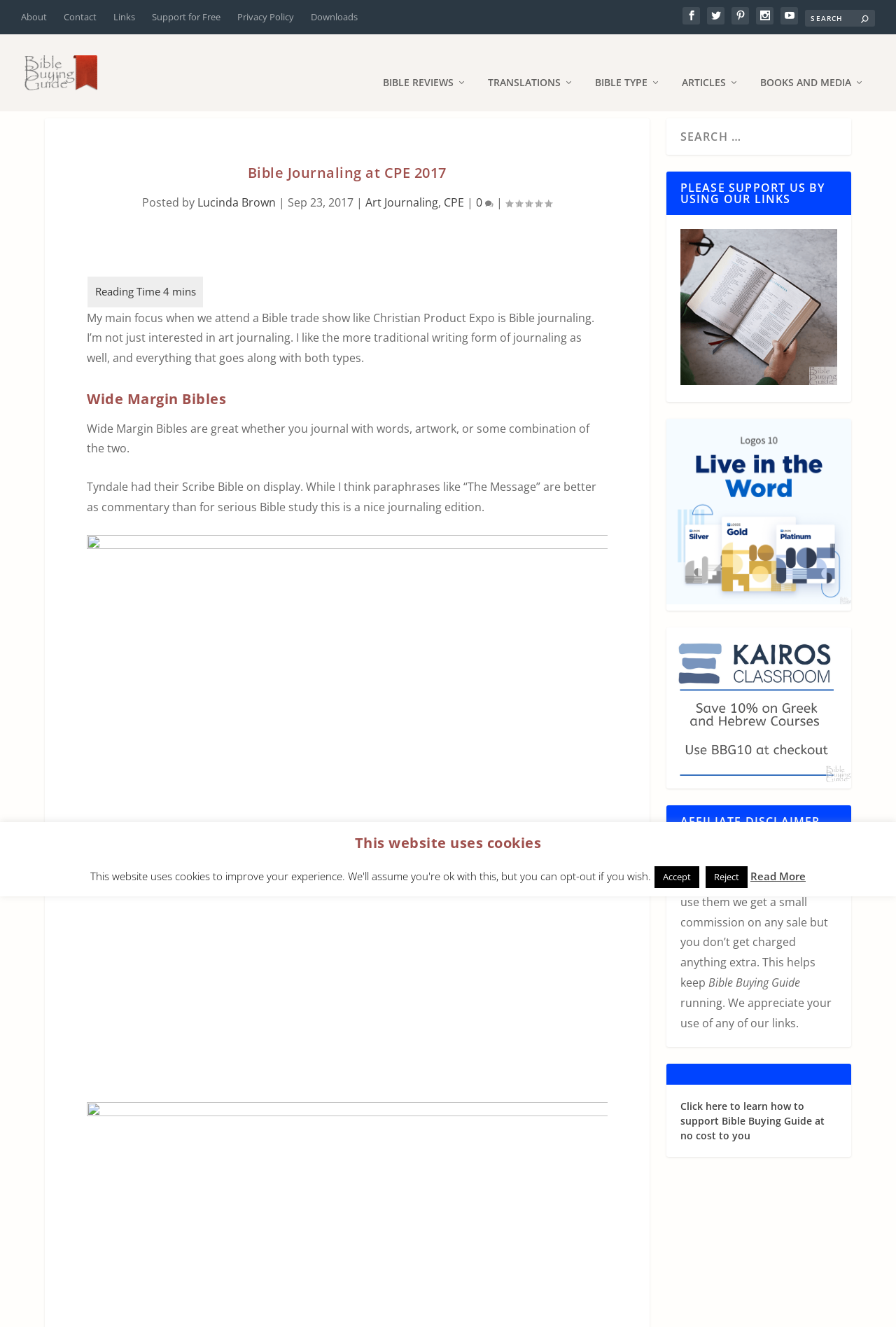Analyze the image and answer the question with as much detail as possible: 
What type of Bibles are great for journaling?

According to the webpage, Wide Margin Bibles are great for journaling, whether it's with words, artwork, or a combination of both.